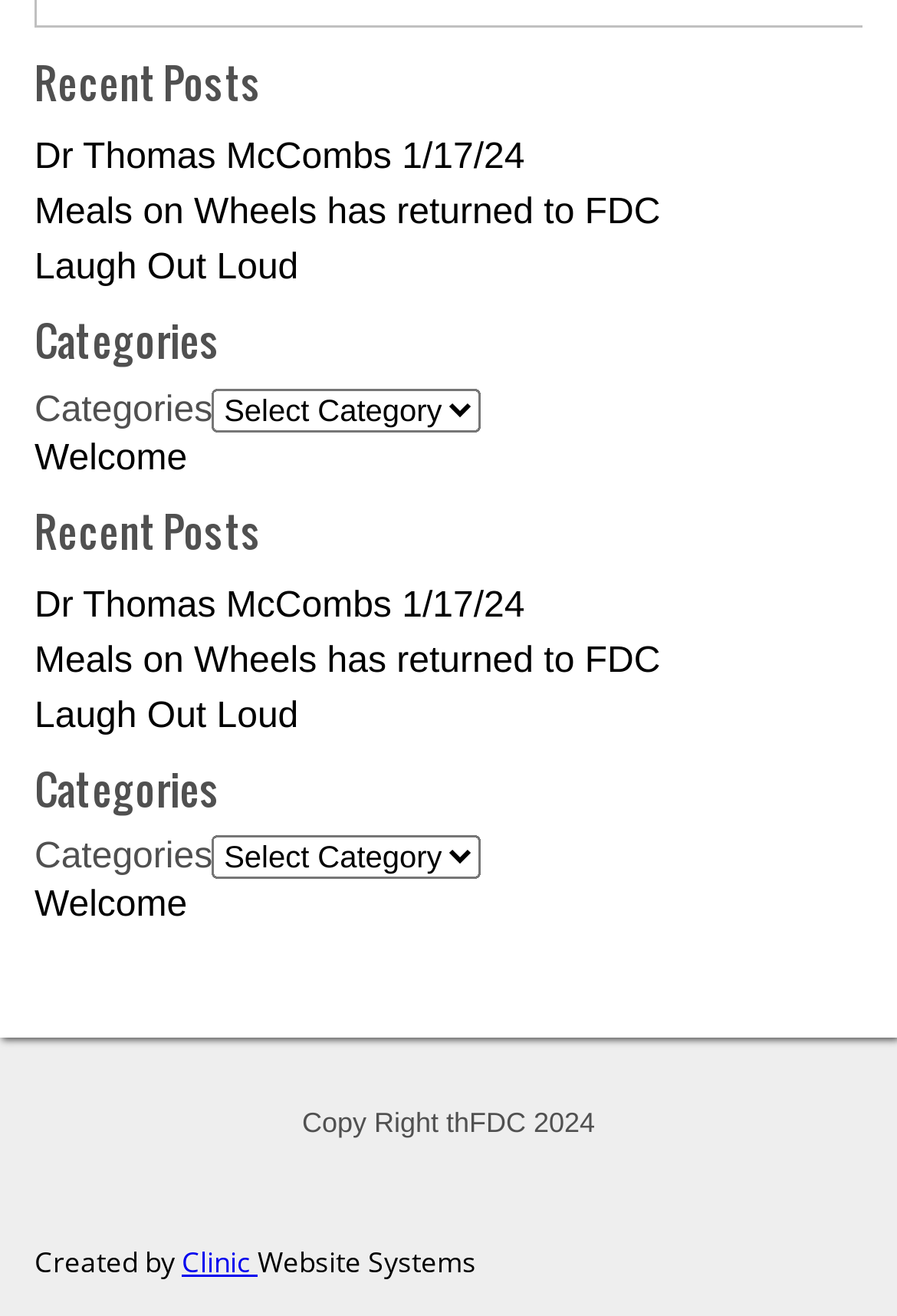What is the name of the website creator?
Using the image provided, answer with just one word or phrase.

Clinic